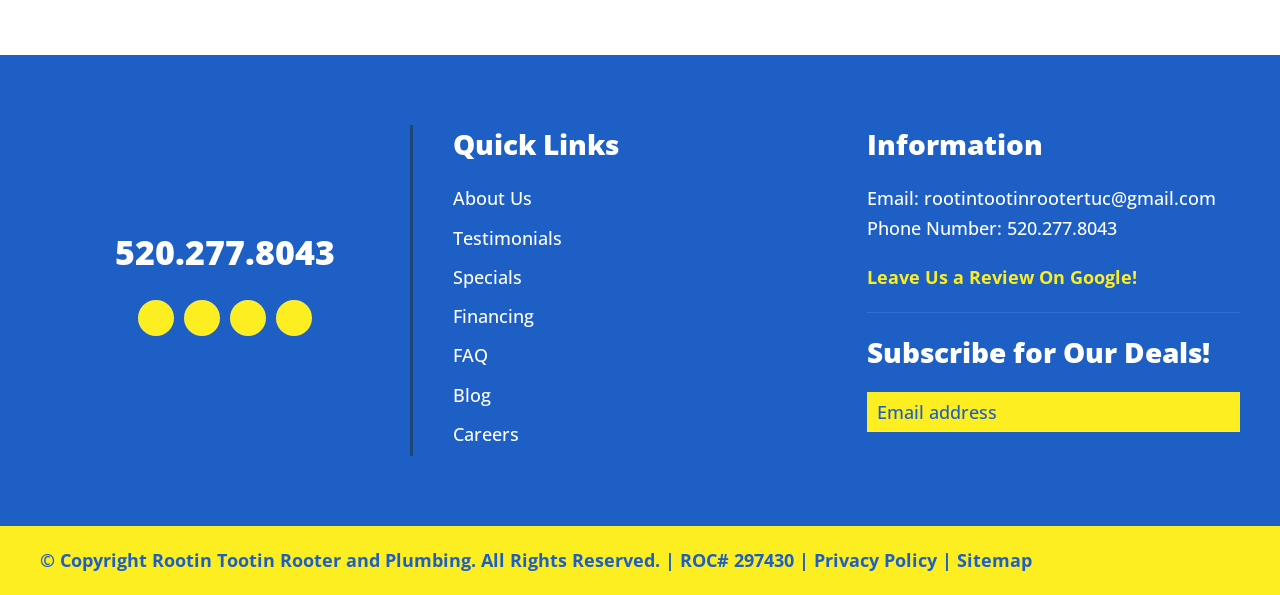What is the phone number? Using the information from the screenshot, answer with a single word or phrase.

520.277.8043